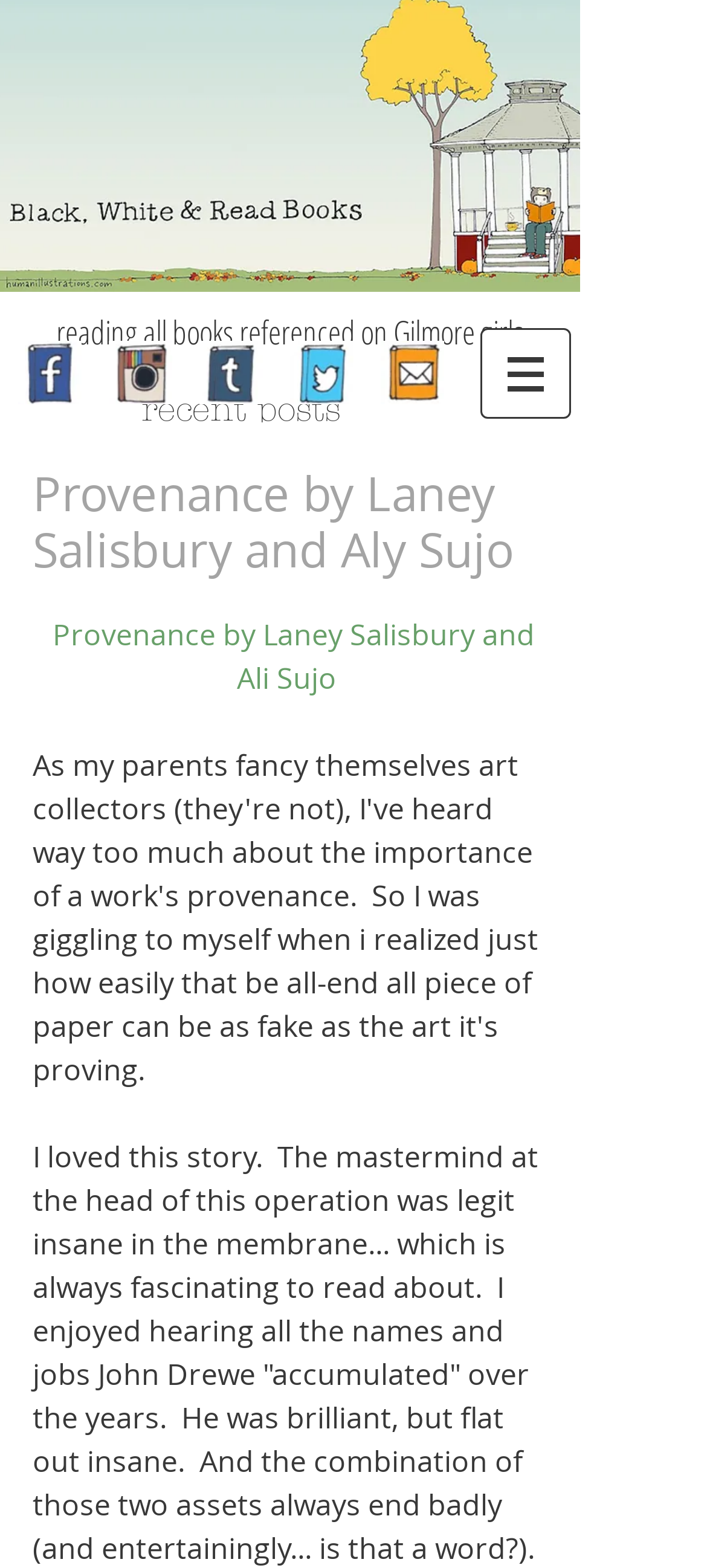Please reply to the following question using a single word or phrase: 
How many navigation options are available?

1